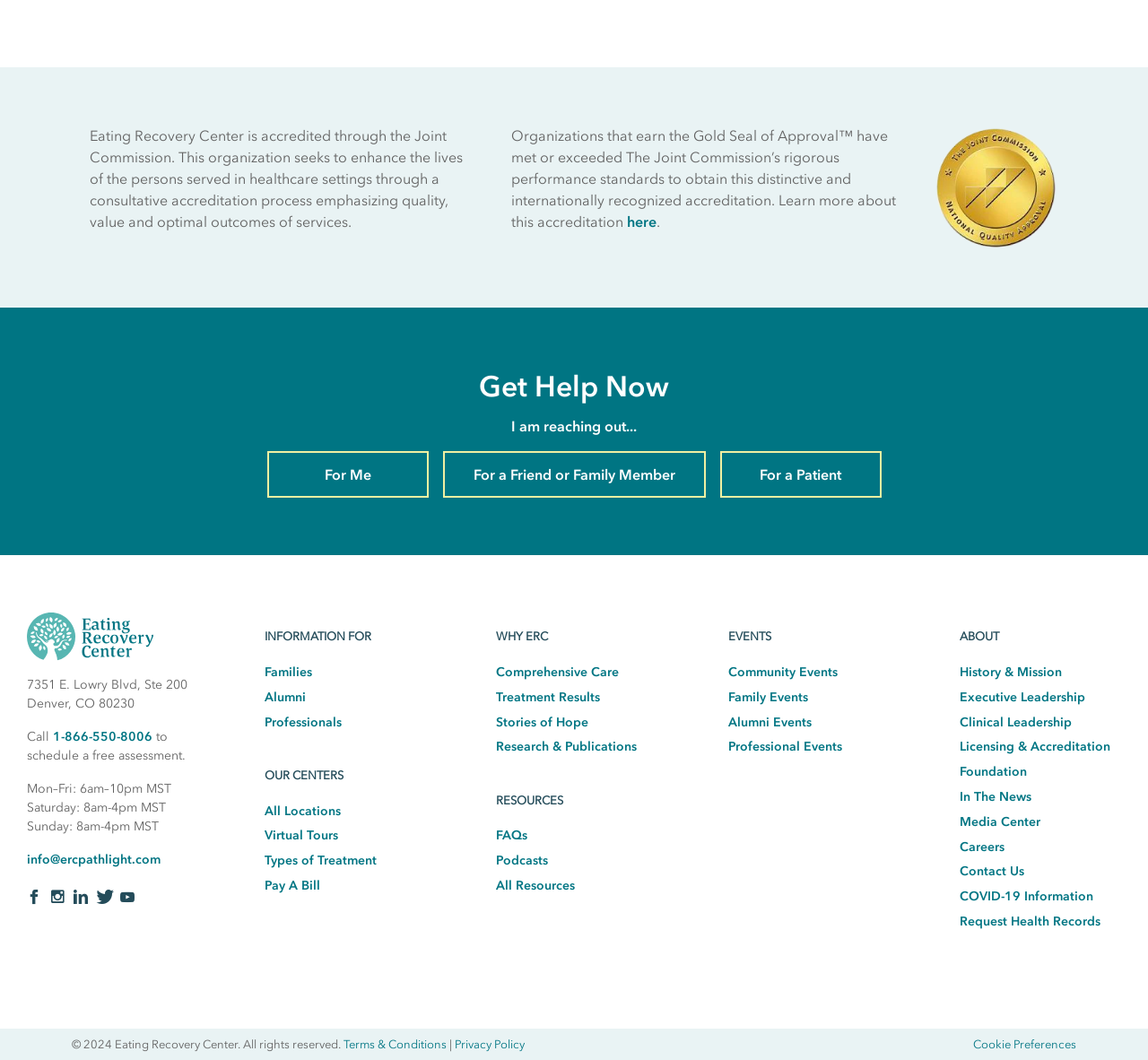Indicate the bounding box coordinates of the element that needs to be clicked to satisfy the following instruction: "Visit the 'For Me' page". The coordinates should be four float numbers between 0 and 1, i.e., [left, top, right, bottom].

[0.232, 0.426, 0.373, 0.47]